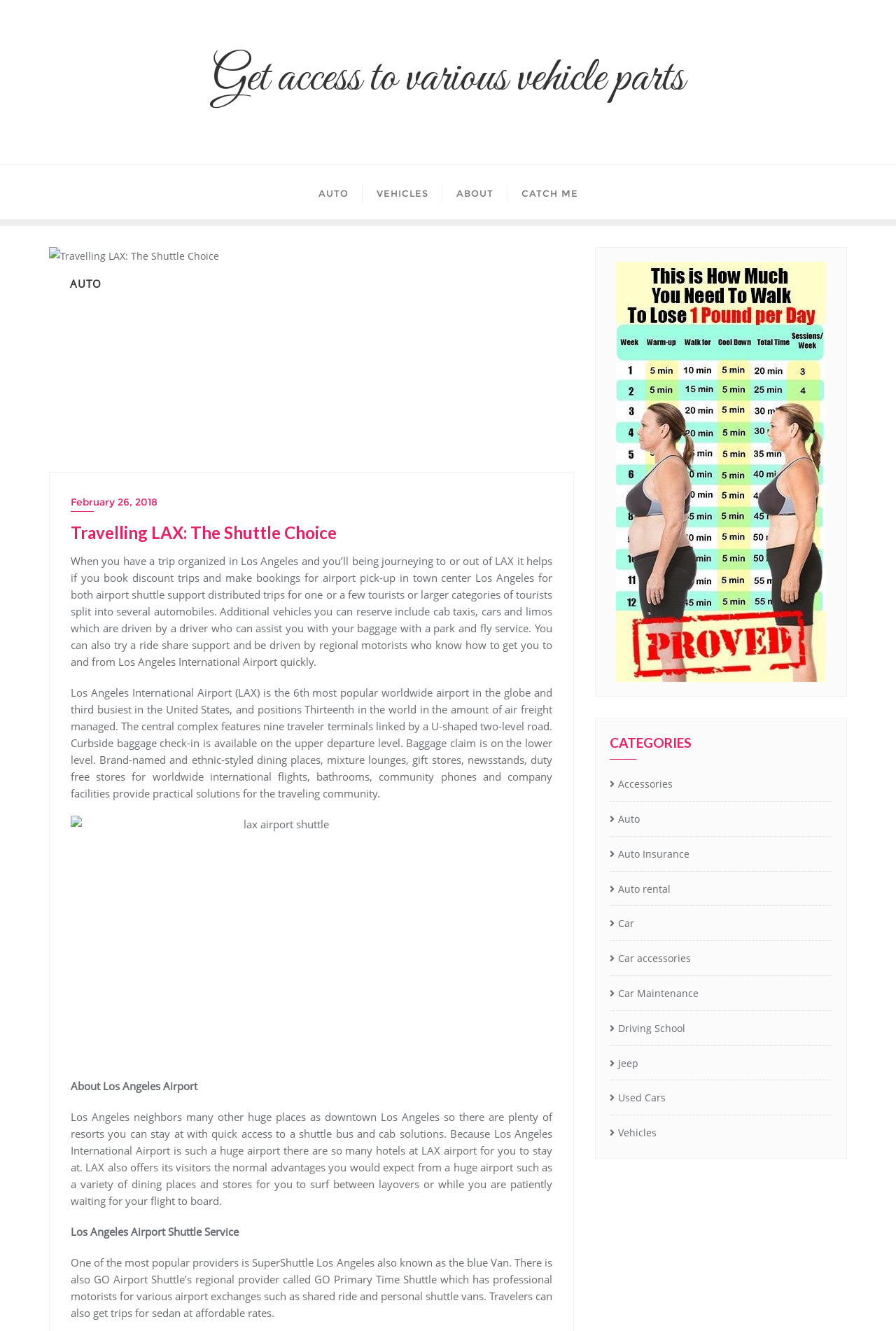Predict the bounding box of the UI element based on this description: "February 26, 2018".

[0.079, 0.371, 0.616, 0.384]